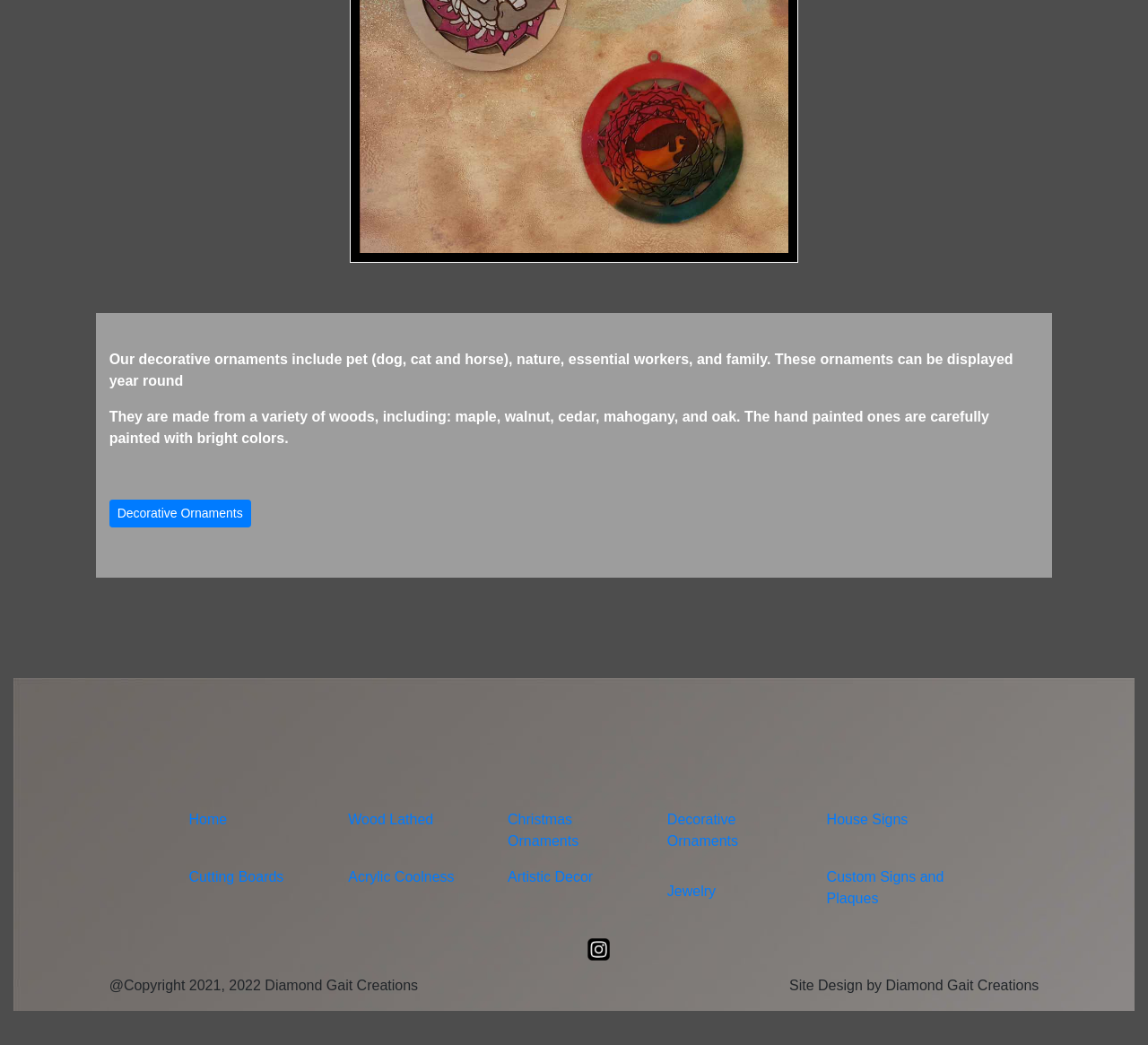What type of woods are used to make the decorative ornaments?
Please provide a comprehensive and detailed answer to the question.

Based on the text description, it is mentioned that 'They are made from a variety of woods, including: maple, walnut, cedar, mahogany, and oak.' This indicates that these five types of woods are used to make the decorative ornaments.